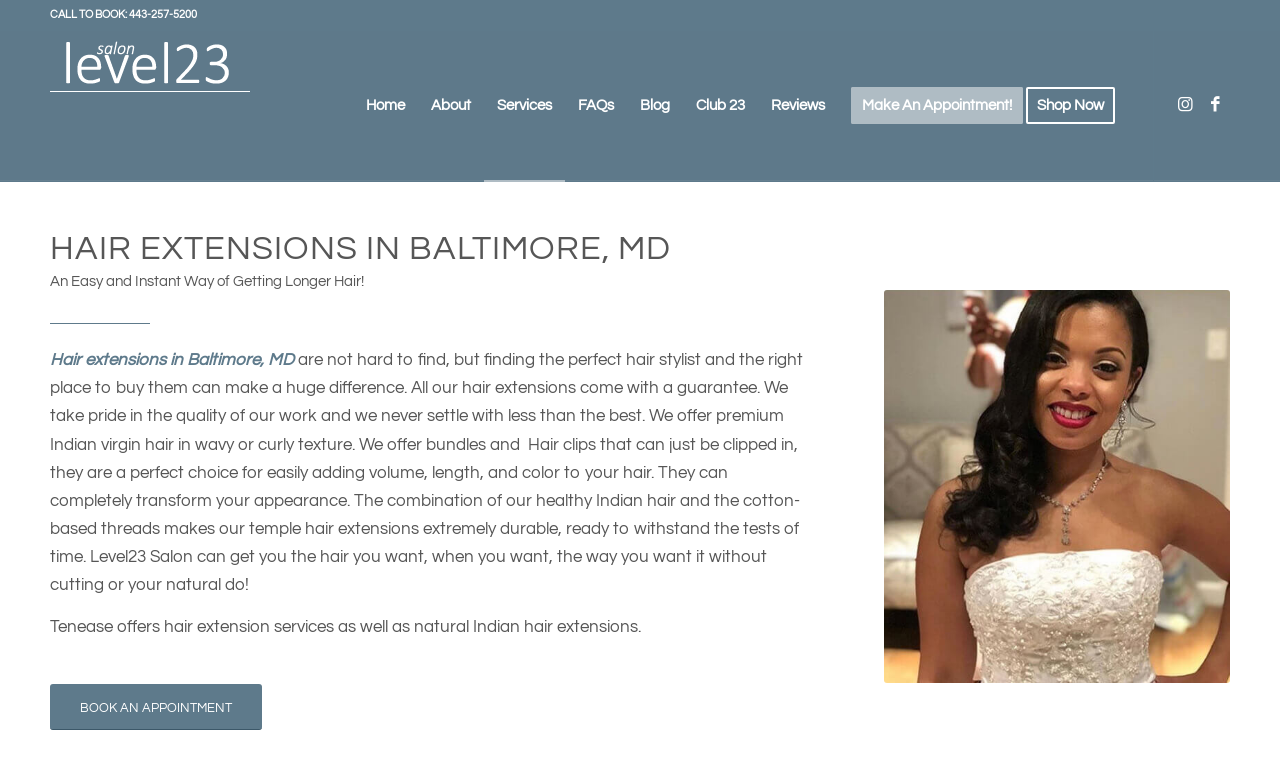What is the purpose of the hair clips?
Give a single word or phrase answer based on the content of the image.

Adding volume, length, and color